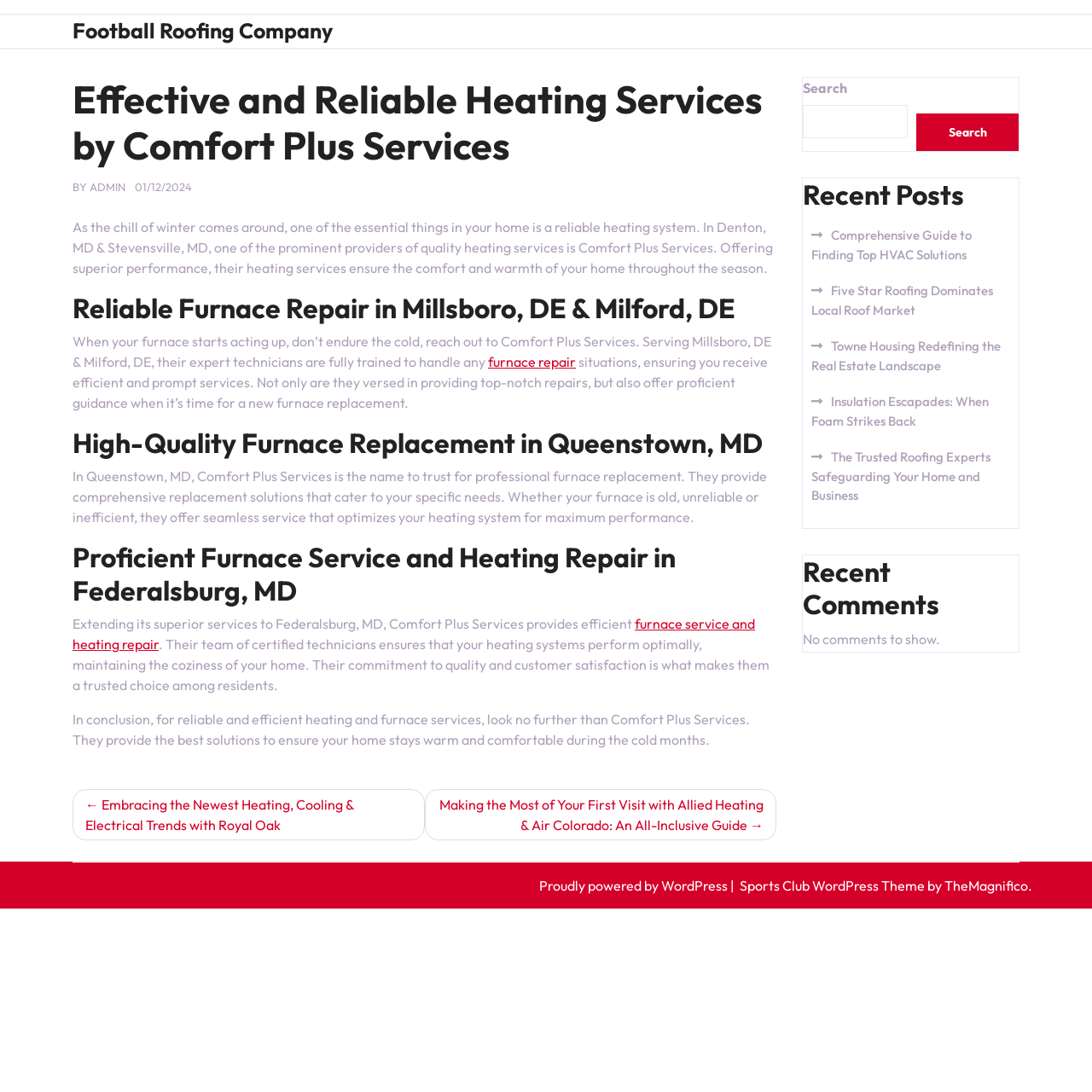Determine the bounding box coordinates of the clickable region to carry out the instruction: "Click on 'Football Roofing Company'".

[0.066, 0.016, 0.305, 0.041]